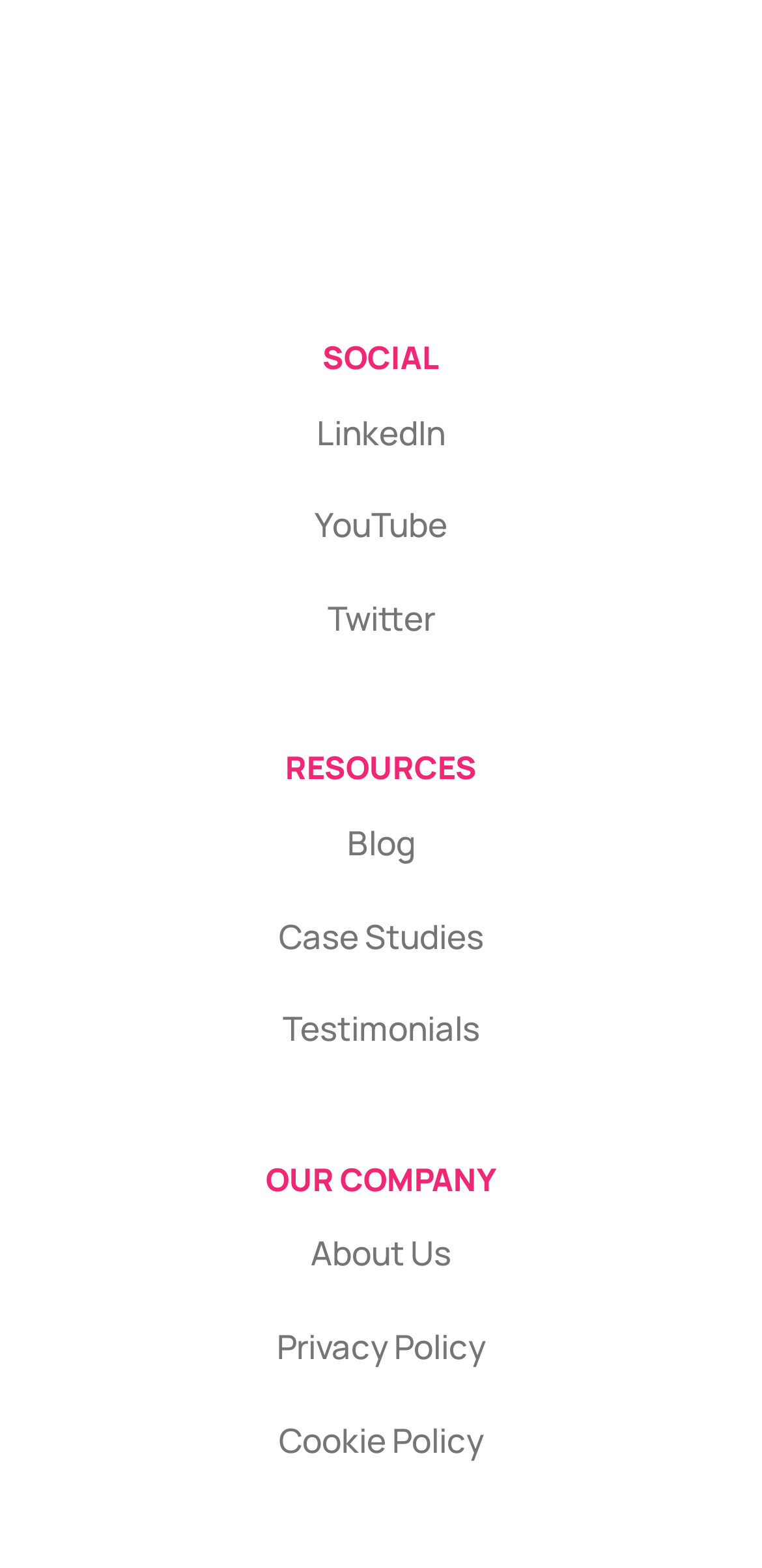How many headings are there?
Look at the image and respond with a single word or a short phrase.

3